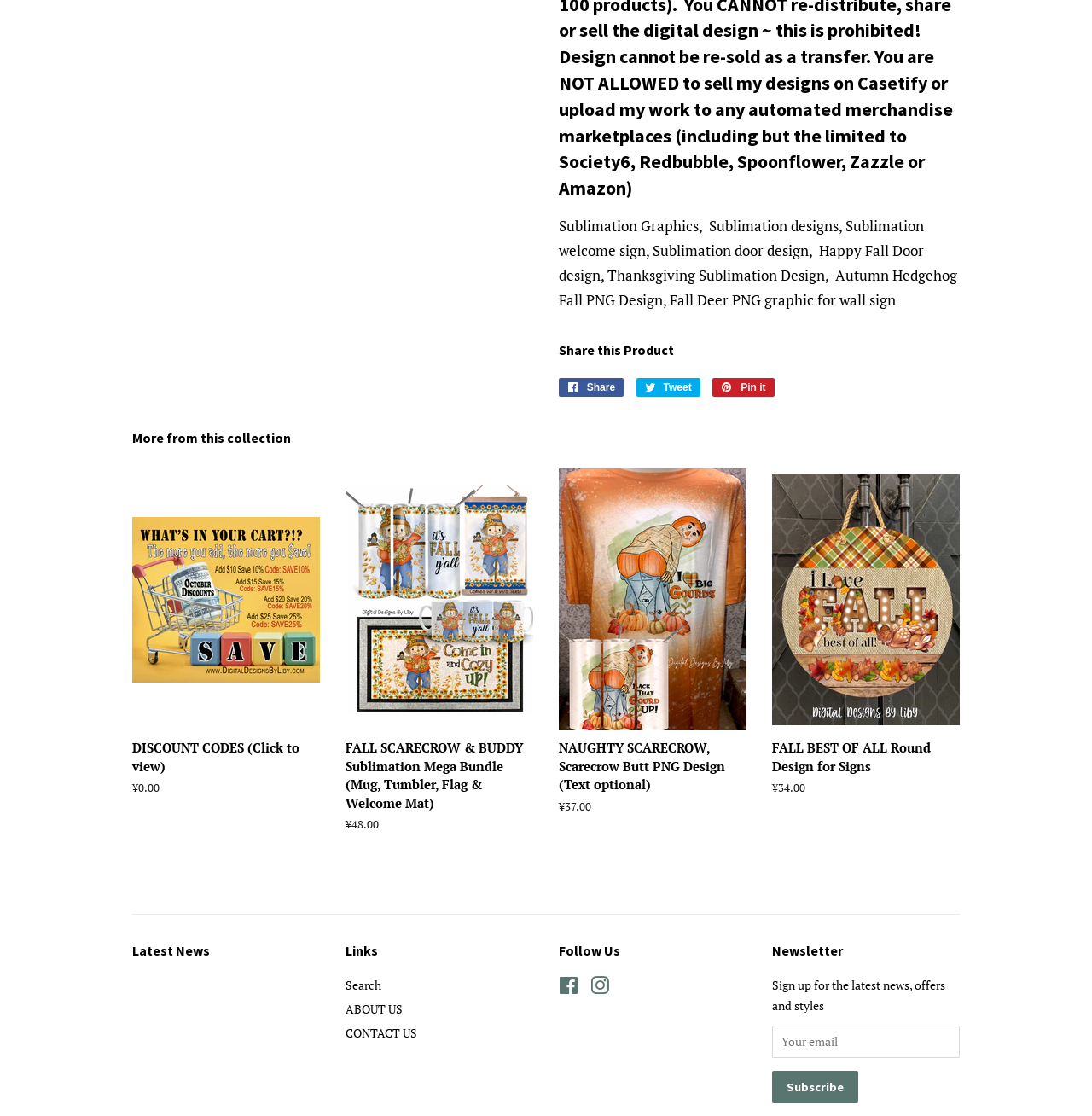How many product links are listed under 'More from this collection'?
Please answer the question as detailed as possible.

There are four product links listed under the 'More from this collection' section: 'DISCOUNT CODES', 'FALL SCARECROW & BUDDY Sublimation Mega Bundle', 'NAUGHTY SCARECROW, Scarecrow Butt PNG Design', and 'FALL BEST OF ALL Round Design for Signs'.